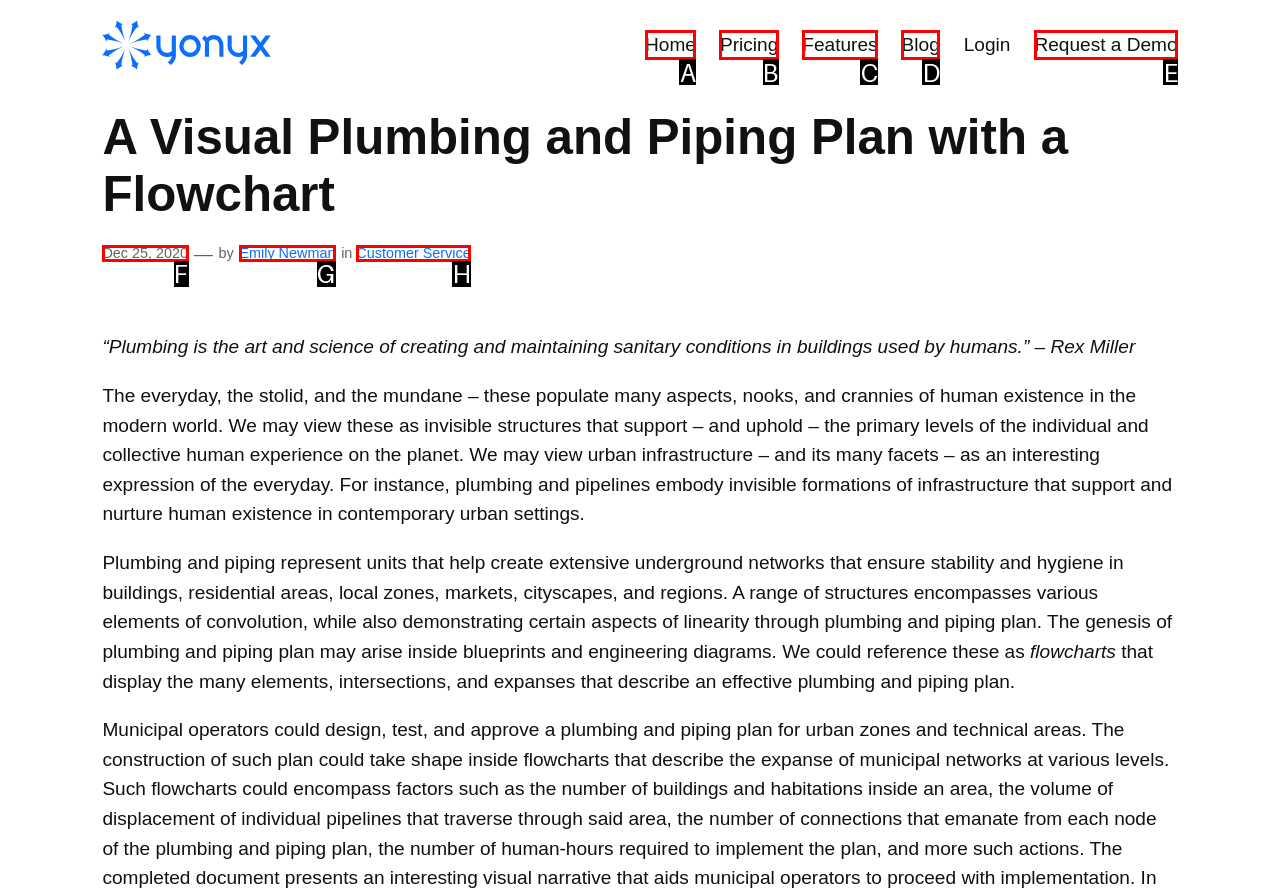Specify which UI element should be clicked to accomplish the task: Request a Demo. Answer with the letter of the correct choice.

E